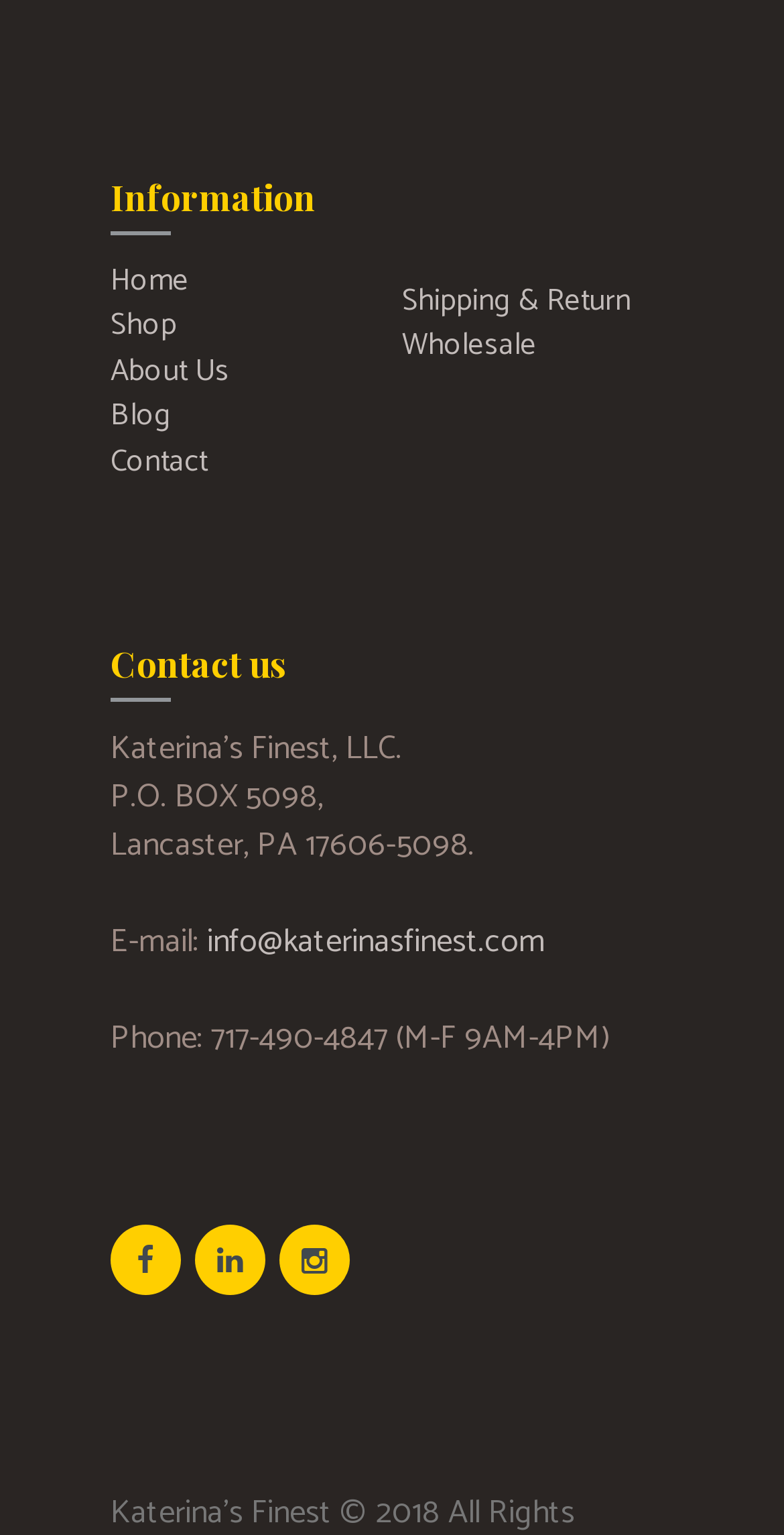What is the company name?
Answer the question with a detailed explanation, including all necessary information.

The company name can be found in the contact information section, which is located in the lower part of the webpage. It is stated as 'Katerina’s Finest, LLC.' in the static text element.